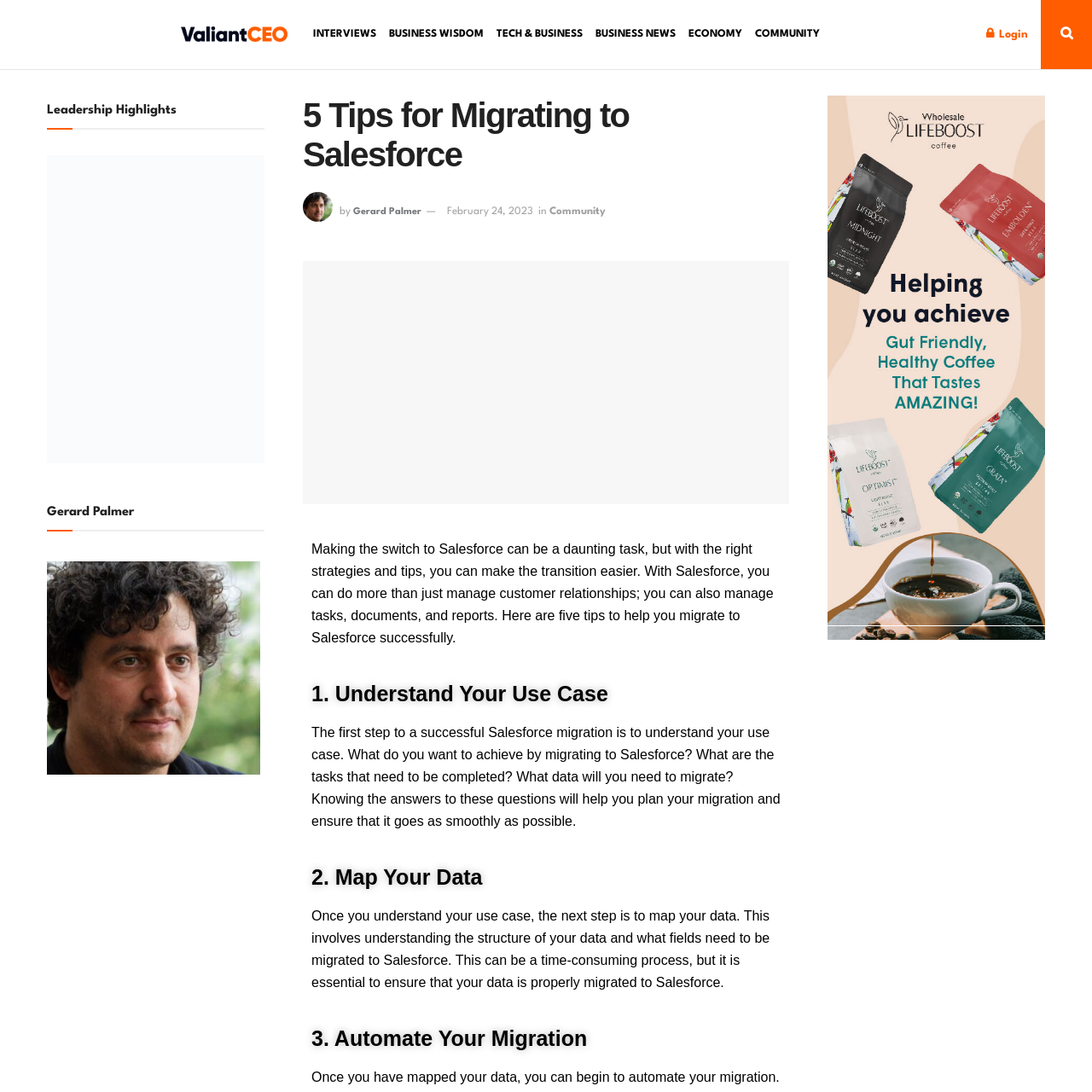What is the category of the article?
Based on the visual content, answer with a single word or a brief phrase.

Community